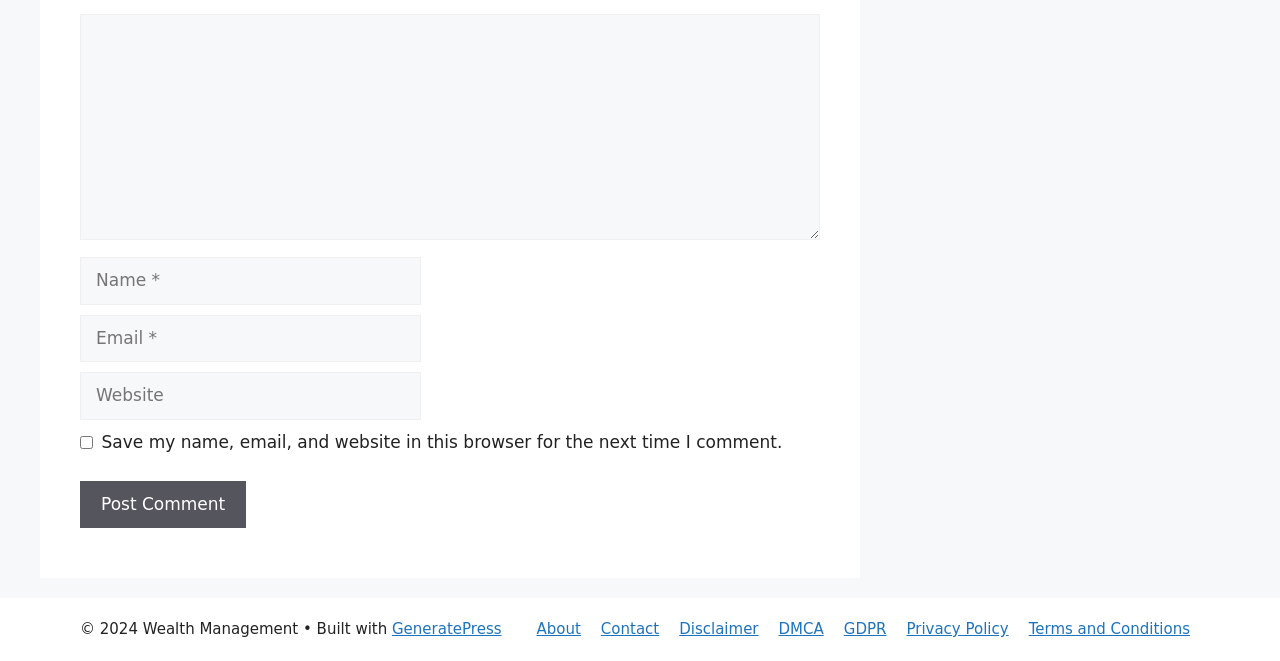Identify the bounding box coordinates of the clickable region to carry out the given instruction: "Type your name".

[0.062, 0.389, 0.329, 0.461]